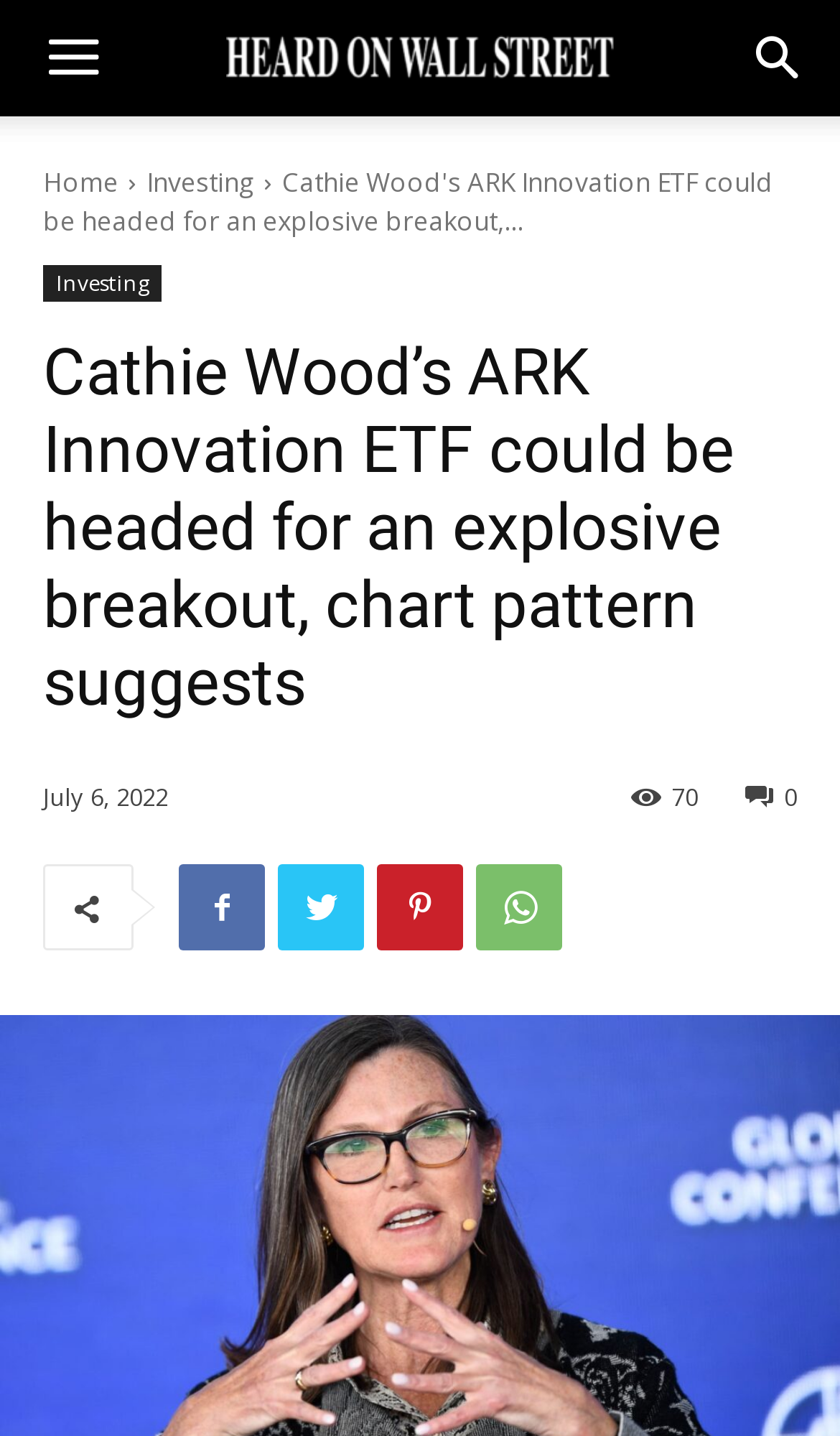Identify the coordinates of the bounding box for the element that must be clicked to accomplish the instruction: "Check the article published time".

[0.051, 0.543, 0.2, 0.566]